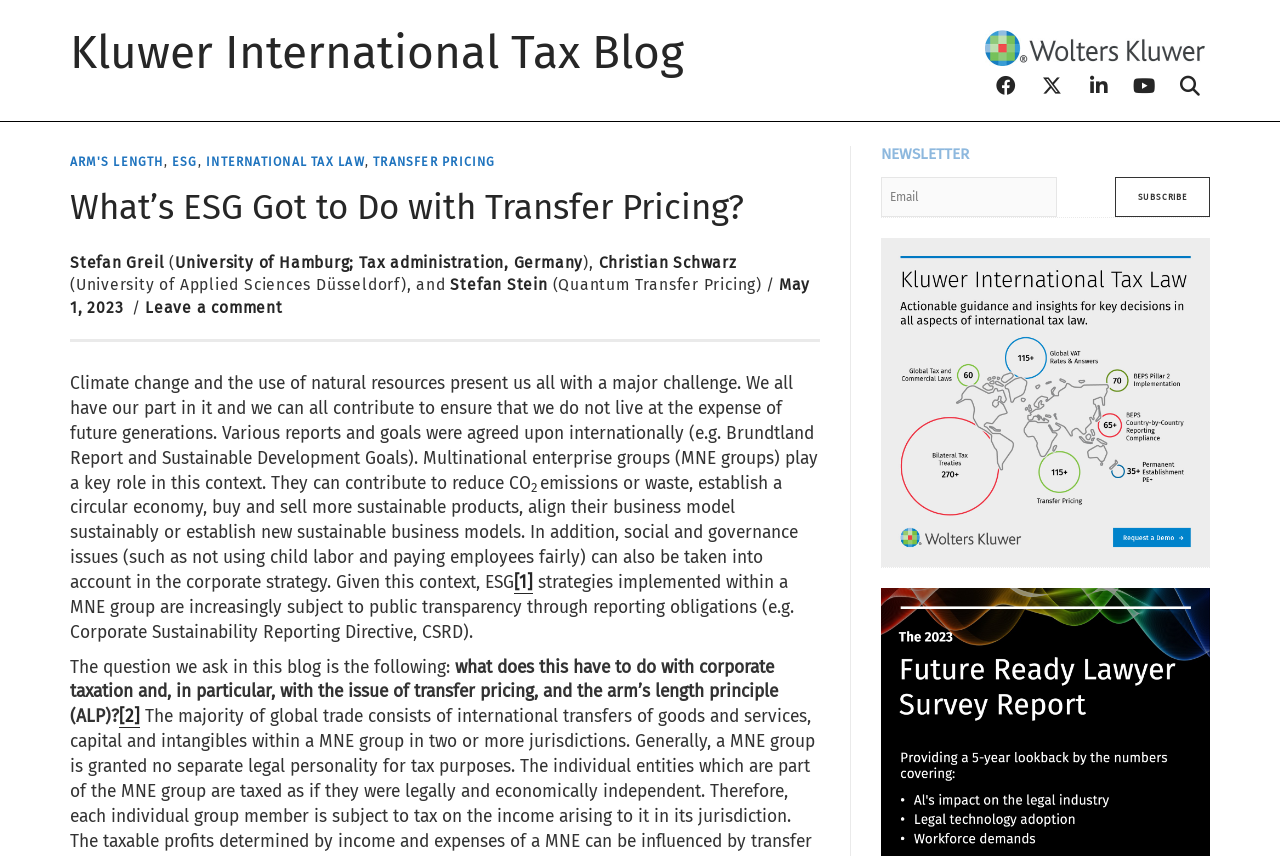Determine the bounding box coordinates of the clickable area required to perform the following instruction: "Go to 'Tutorials'". The coordinates should be represented as four float numbers between 0 and 1: [left, top, right, bottom].

None